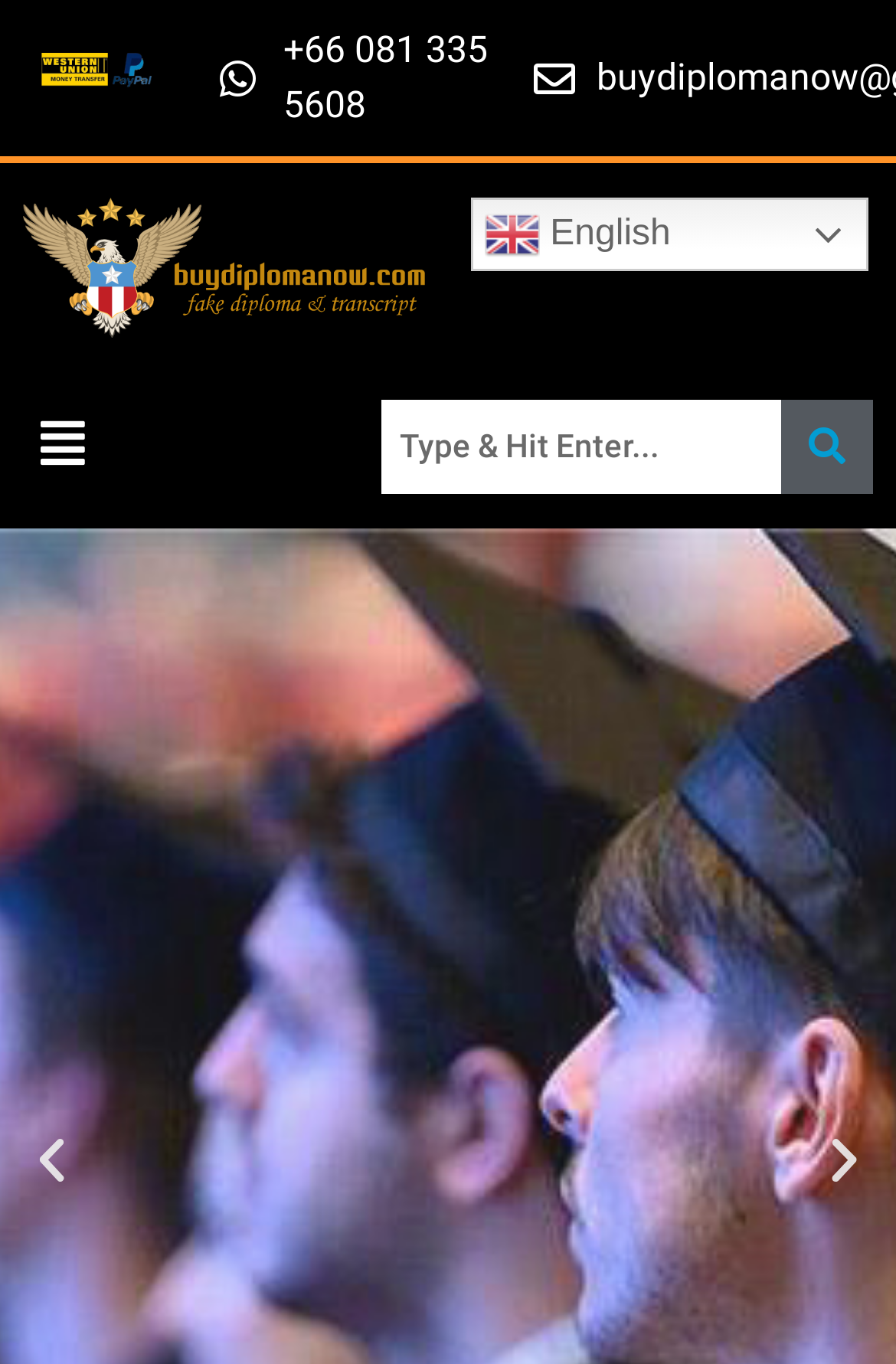Find the coordinates for the bounding box of the element with this description: "Menu".

[0.026, 0.293, 0.114, 0.358]